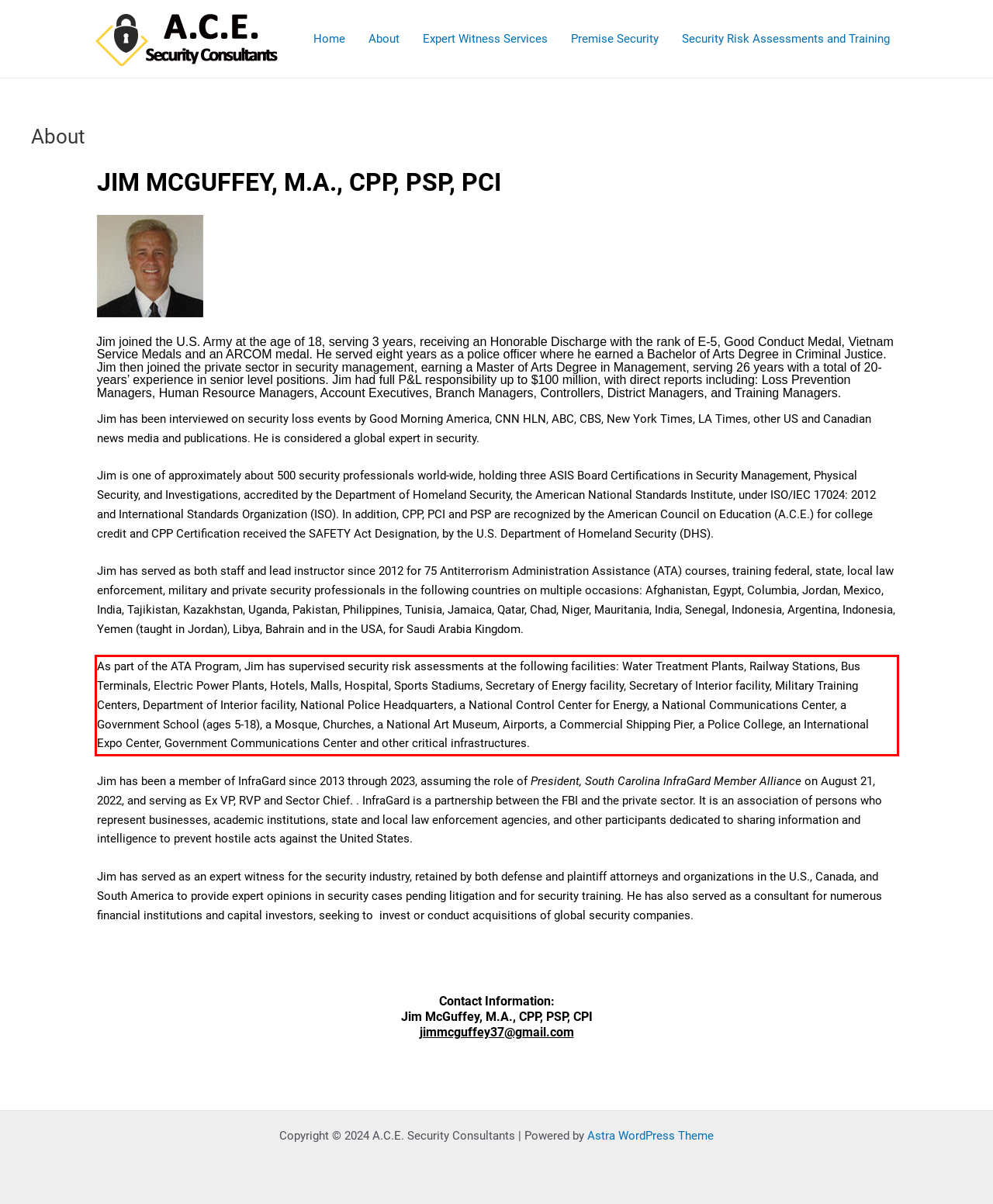Locate the red bounding box in the provided webpage screenshot and use OCR to determine the text content inside it.

As part of the ATA Program, Jim has supervised security risk assessments at the following facilities: Water Treatment Plants, Railway Stations, Bus Terminals, Electric Power Plants, Hotels, Malls, Hospital, Sports Stadiums, Secretary of Energy facility, Secretary of Interior facility, Military Training Centers, Department of Interior facility, National Police Headquarters, a National Control Center for Energy, a National Communications Center, a Government School (ages 5-18), a Mosque, Churches, a National Art Museum, Airports, a Commercial Shipping Pier, a Police College, an International Expo Center, Government Communications Center and other critical infrastructures.